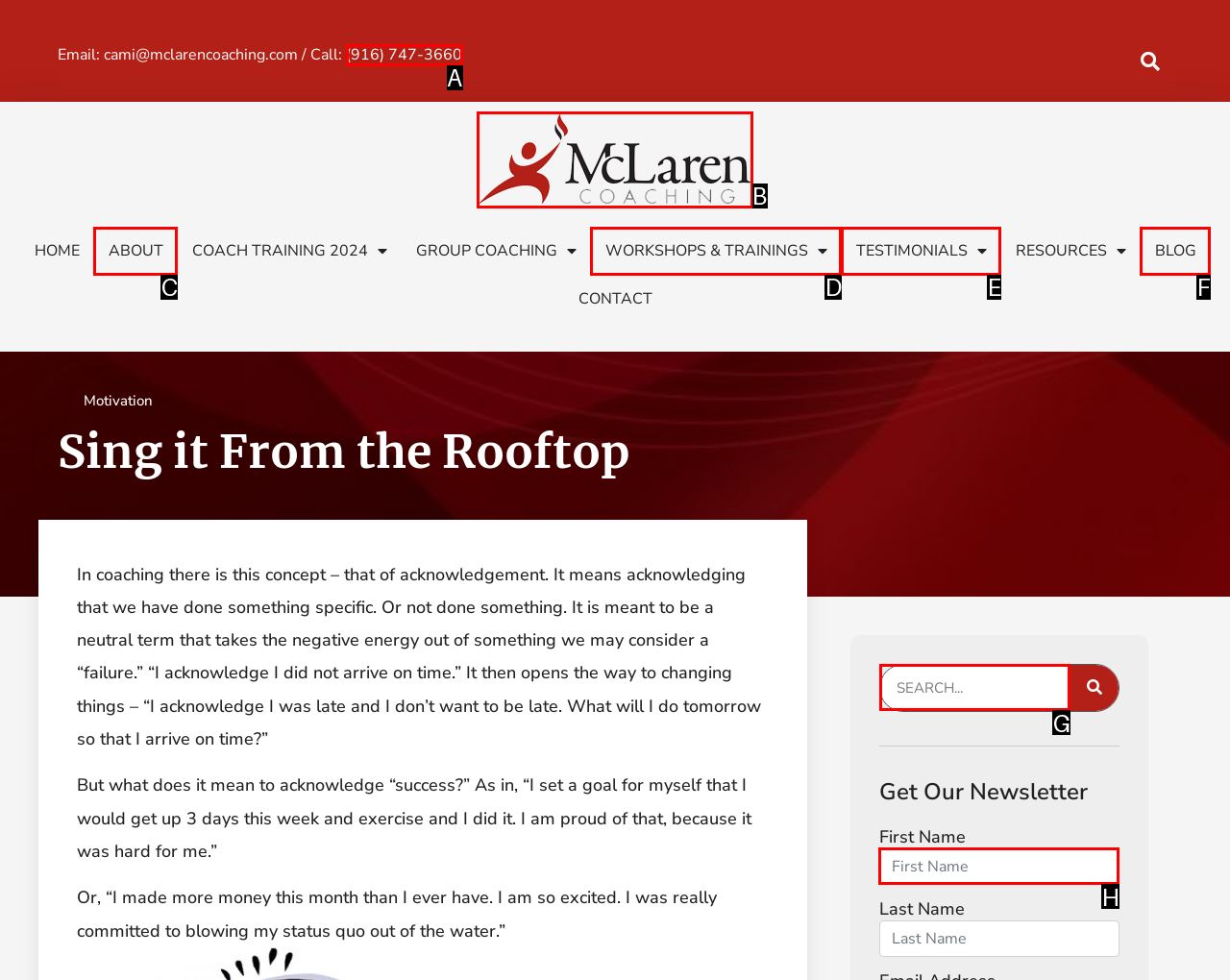To execute the task: Click the 'McLaren Coaching Logo', which one of the highlighted HTML elements should be clicked? Answer with the option's letter from the choices provided.

B